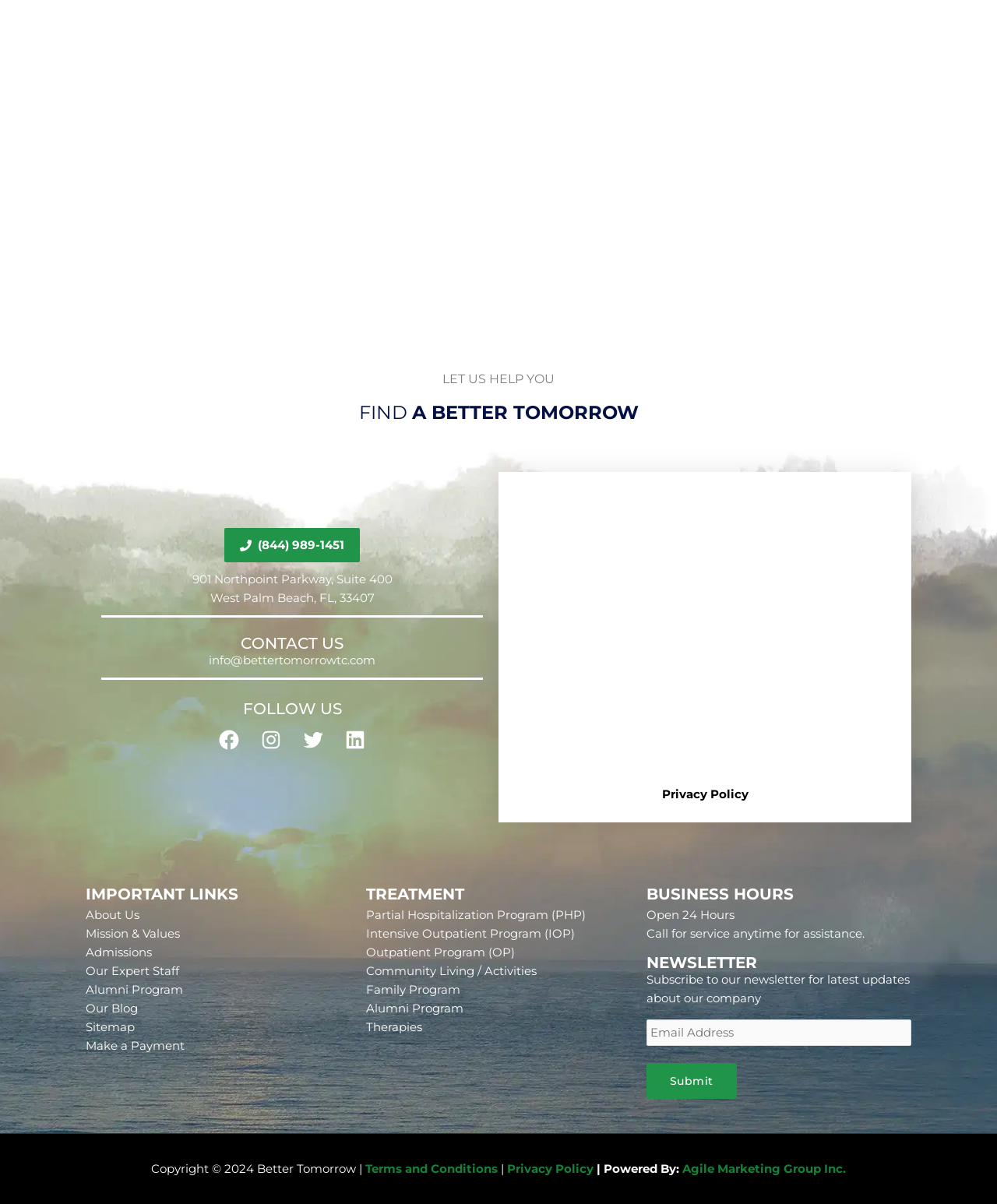Specify the bounding box coordinates of the area to click in order to execute this command: 'Call the phone number'. The coordinates should consist of four float numbers ranging from 0 to 1, and should be formatted as [left, top, right, bottom].

[0.225, 0.439, 0.361, 0.467]